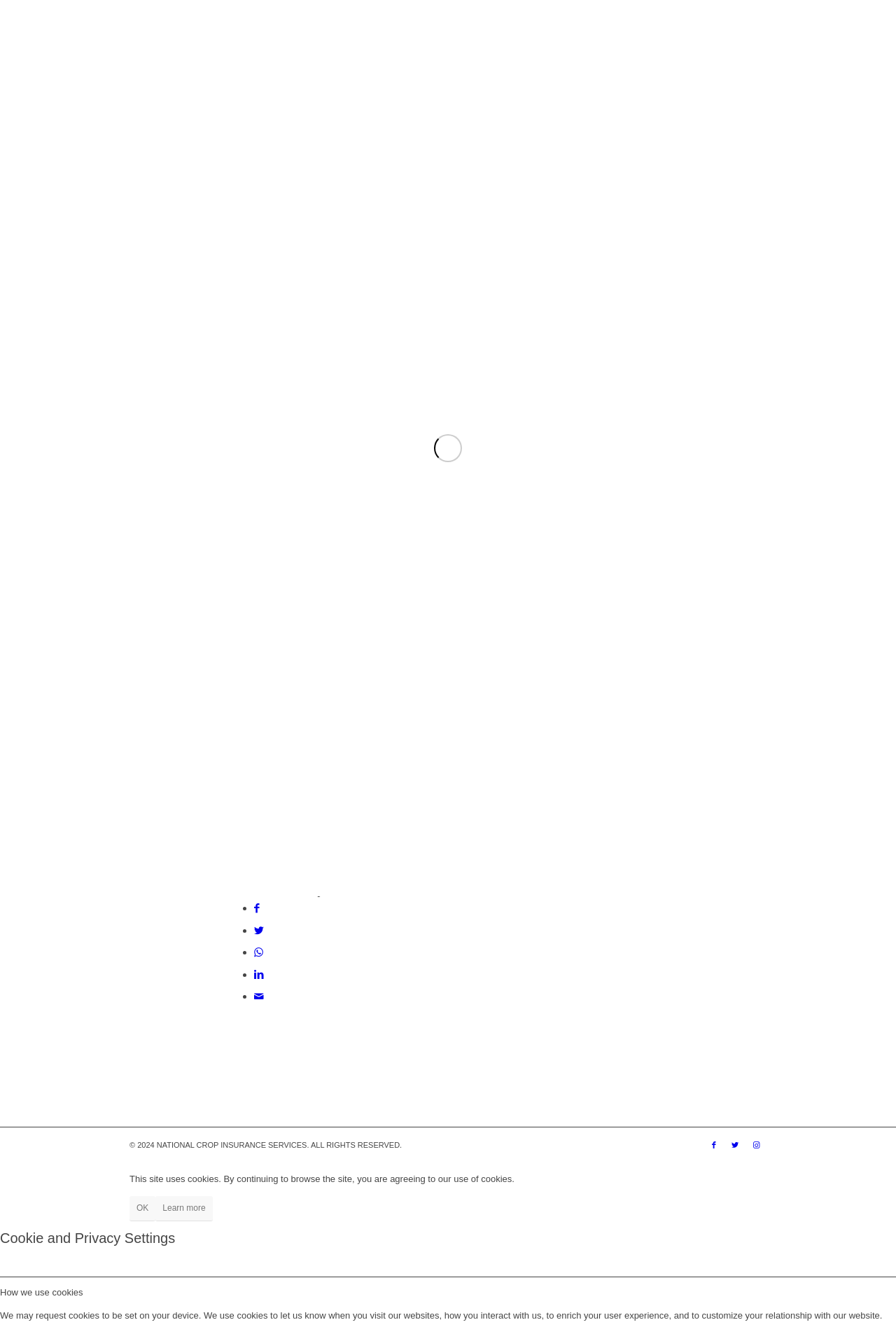How many crops are covered by crop insurance?
Please provide a comprehensive answer based on the visual information in the image.

The number of crops covered by crop insurance can be found in the article section, where it says 'it now offers coverage on 130 different crops, including most fruits and vegetables'.